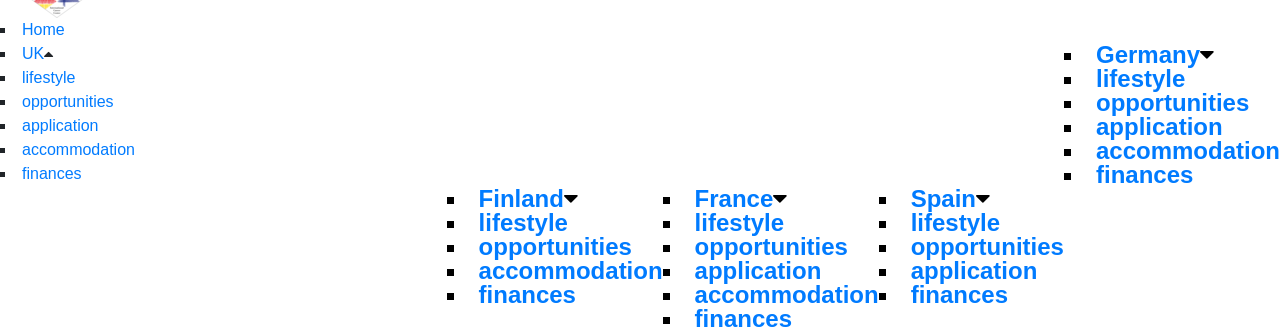Please locate the bounding box coordinates of the element's region that needs to be clicked to follow the instruction: "Select Germany". The bounding box coordinates should be provided as four float numbers between 0 and 1, i.e., [left, top, right, bottom].

[0.856, 0.123, 0.938, 0.205]